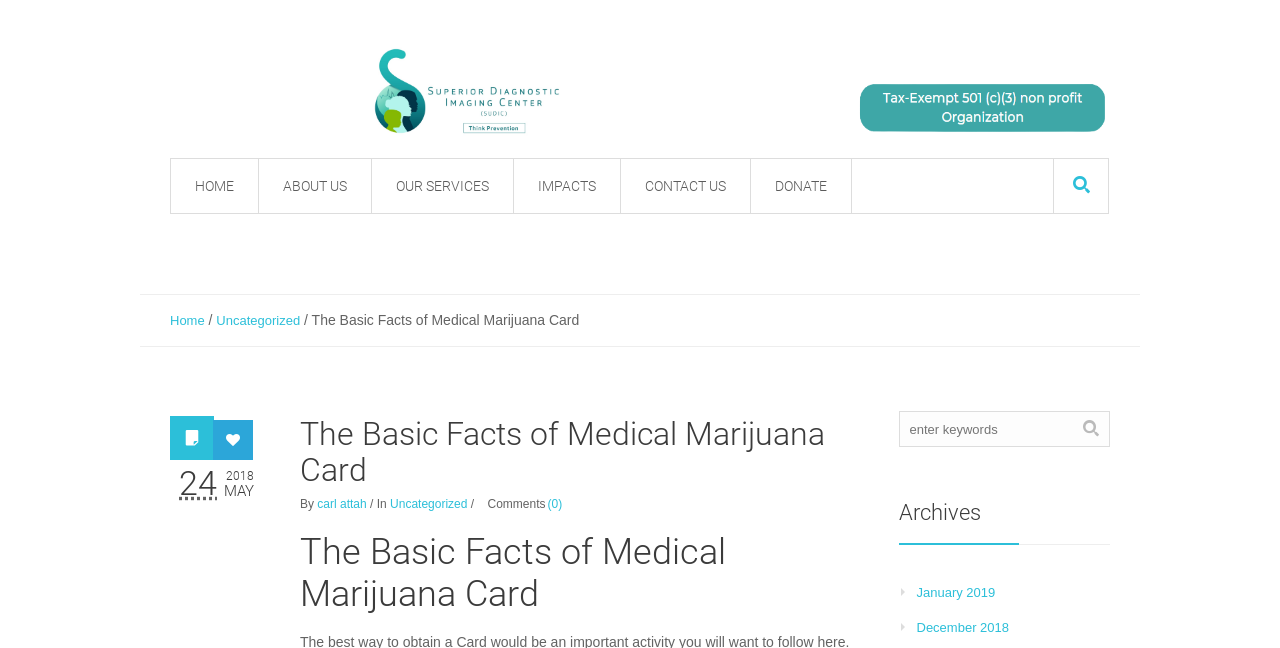What is the name of the diagnostic imaging center?
Please give a detailed and thorough answer to the question, covering all relevant points.

The name of the diagnostic imaging center can be found in the top-left corner of the webpage, where it is written as 'Superior Diagnostic Imaging Center' in a link element.